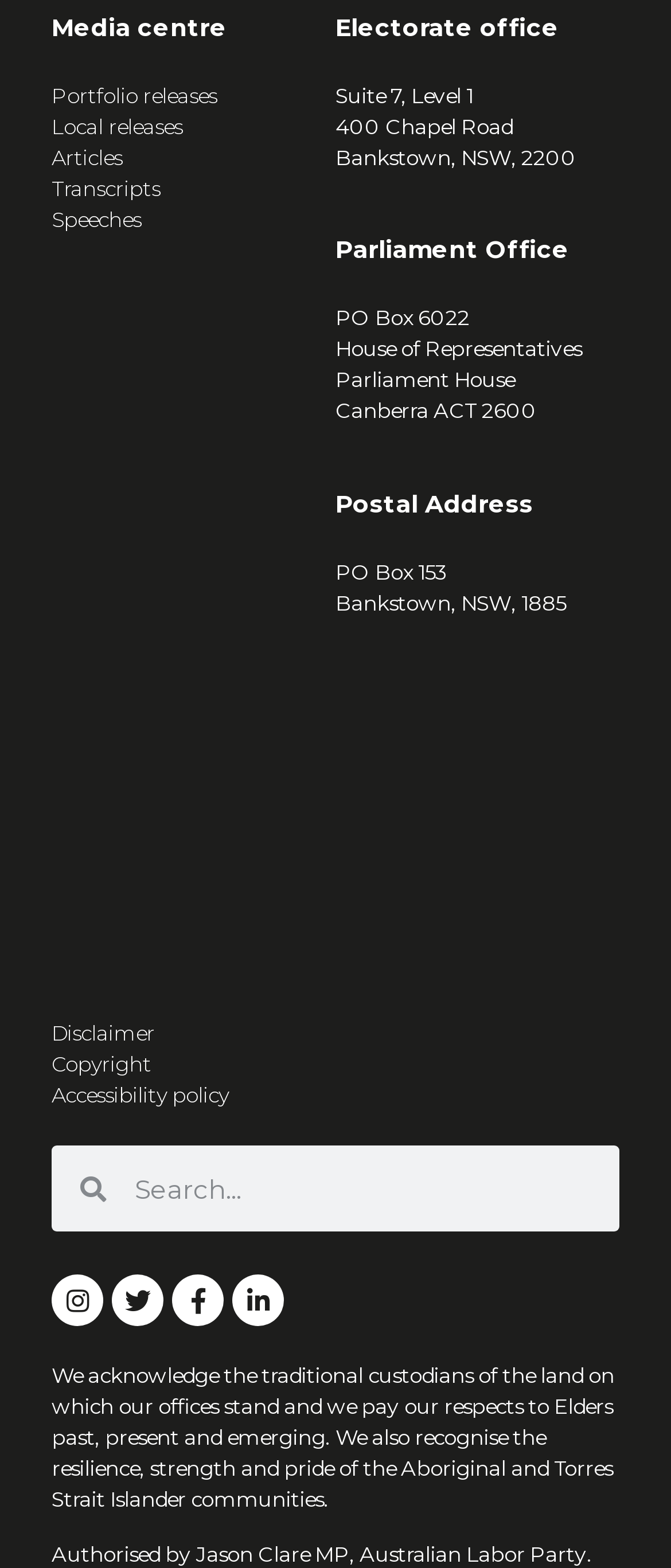Provide a short answer to the following question with just one word or phrase: What is the electorate office address?

Suite 7, Level 1, 400 Chapel Road